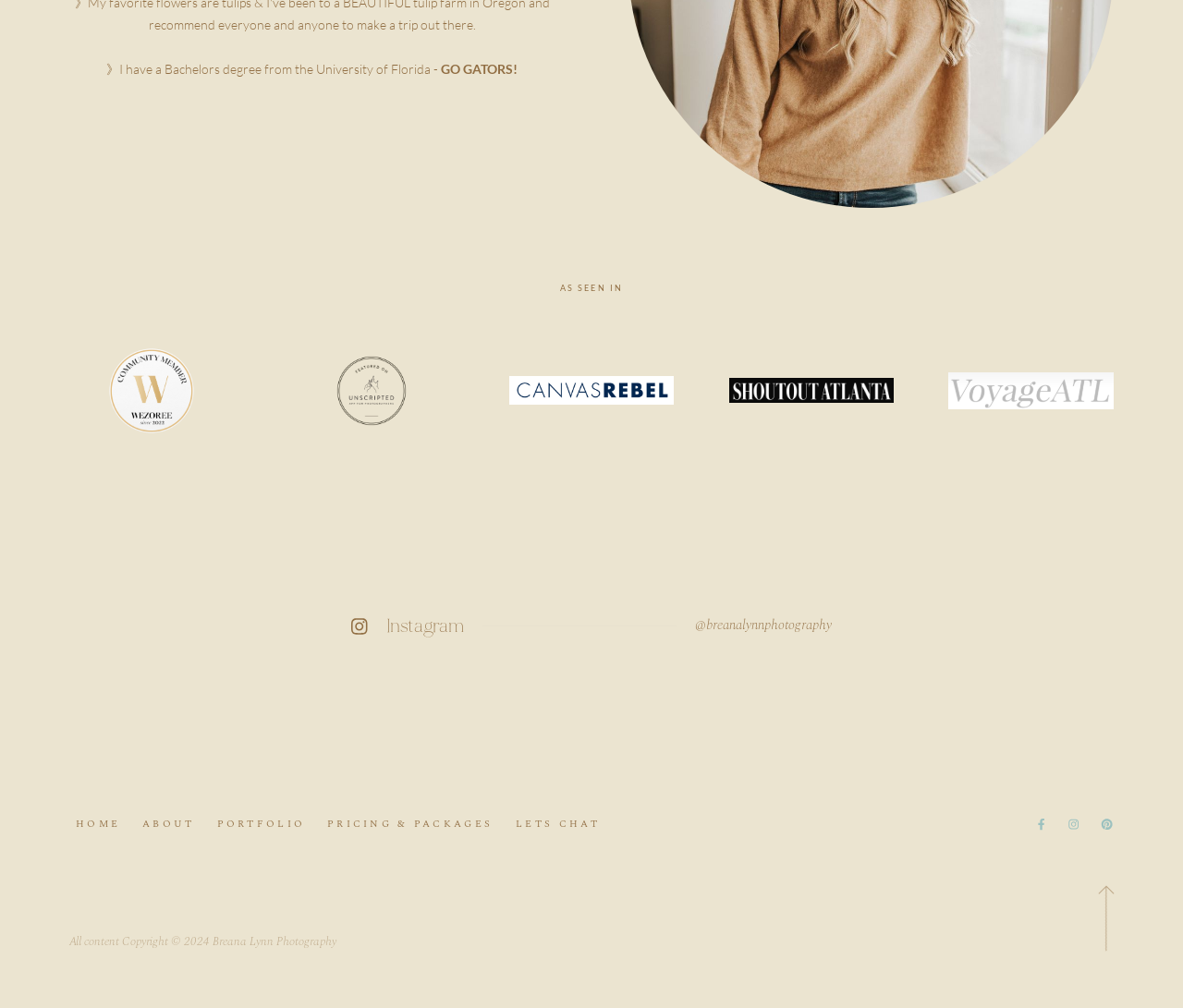Analyze the image and deliver a detailed answer to the question: How many social media links are present at the bottom of the webpage?

The webpage has five social media links at the bottom, which are Instagram, and four other links represented by icons. The Instagram link is explicitly mentioned, and the other four links are represented by icons, but their exact social media platforms are not specified.